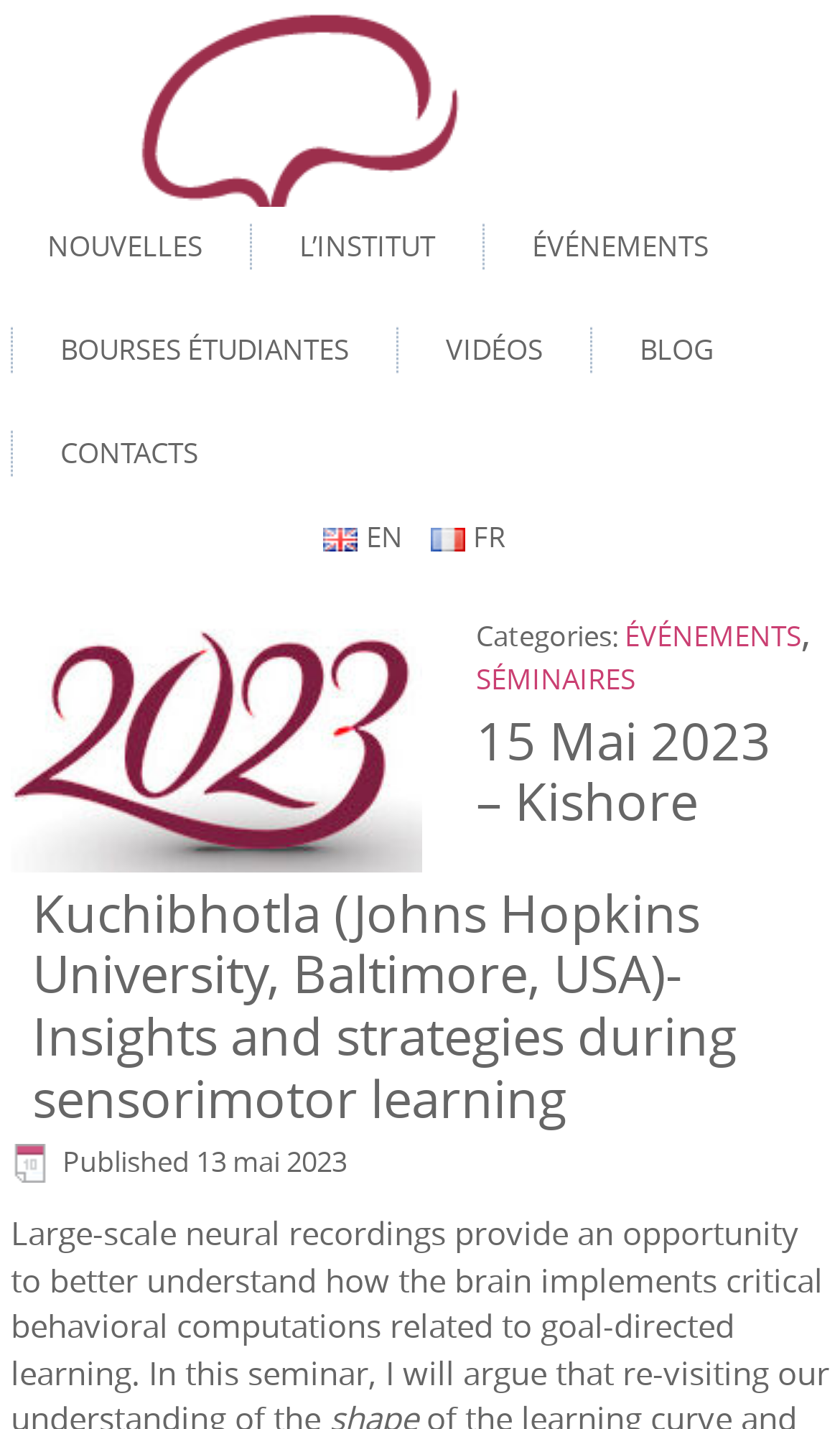Please identify the bounding box coordinates of the element I need to click to follow this instruction: "Select the 'EN' language option".

[0.385, 0.362, 0.479, 0.389]